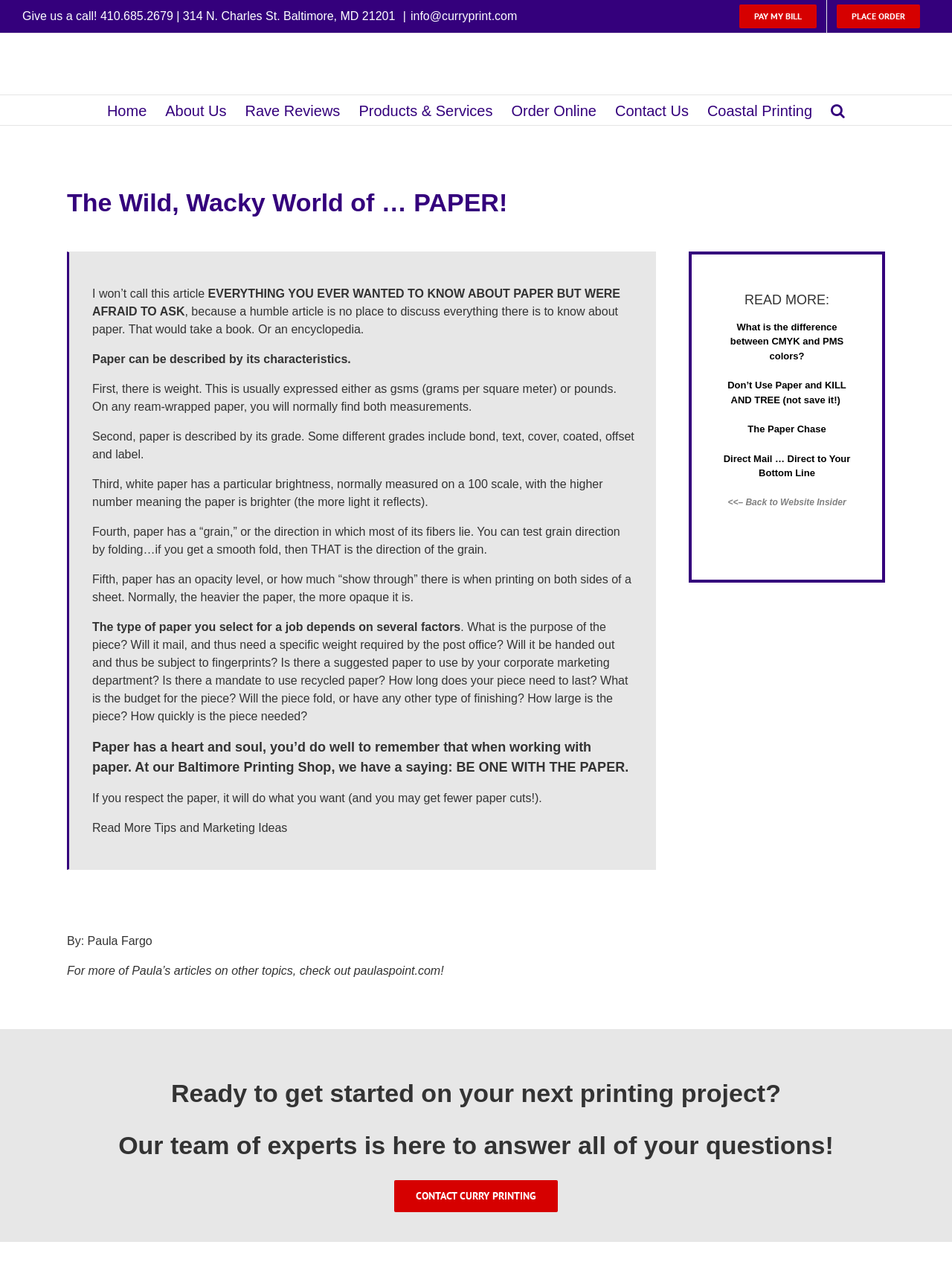Identify the bounding box coordinates of the clickable section necessary to follow the following instruction: "Give us a call!". The coordinates should be presented as four float numbers from 0 to 1, i.e., [left, top, right, bottom].

[0.023, 0.008, 0.182, 0.018]